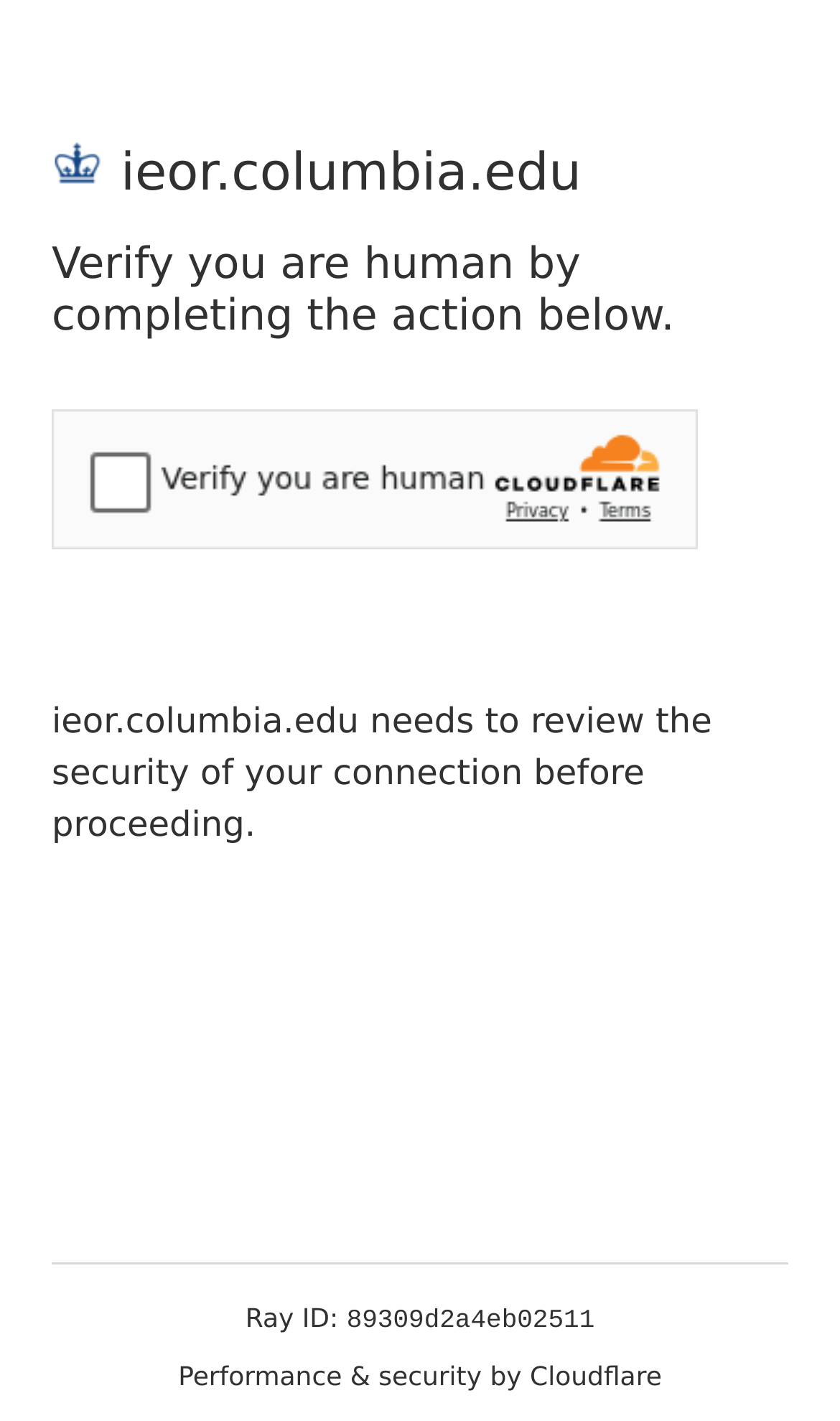Generate an in-depth caption that captures all aspects of the webpage.

The webpage appears to be a security verification page. At the top, there is a heading with an icon representing "ieor.columbia.edu" on the left side, taking up about 6% of the screen width. Below this heading, there is another heading that instructs the user to verify they are human by completing an action.

The main content of the page is an iframe, which is a Cloudflare security challenge, taking up about 77% of the screen width and 10% of the screen height. This iframe is positioned below the instructional heading.

Below the iframe, there is a paragraph of text explaining that "ieor.columbia.edu needs to review the security of your connection before proceeding." This text is aligned to the left and takes up about 79% of the screen width.

At the bottom of the page, there are three lines of text. The first line says "Ray ID:", and the second line displays a long alphanumeric code. These two lines are aligned to the left and take up about 12% and 30% of the screen width, respectively. The third line, "Performance & security by Cloudflare", is positioned below the code and takes up about 58% of the screen width.